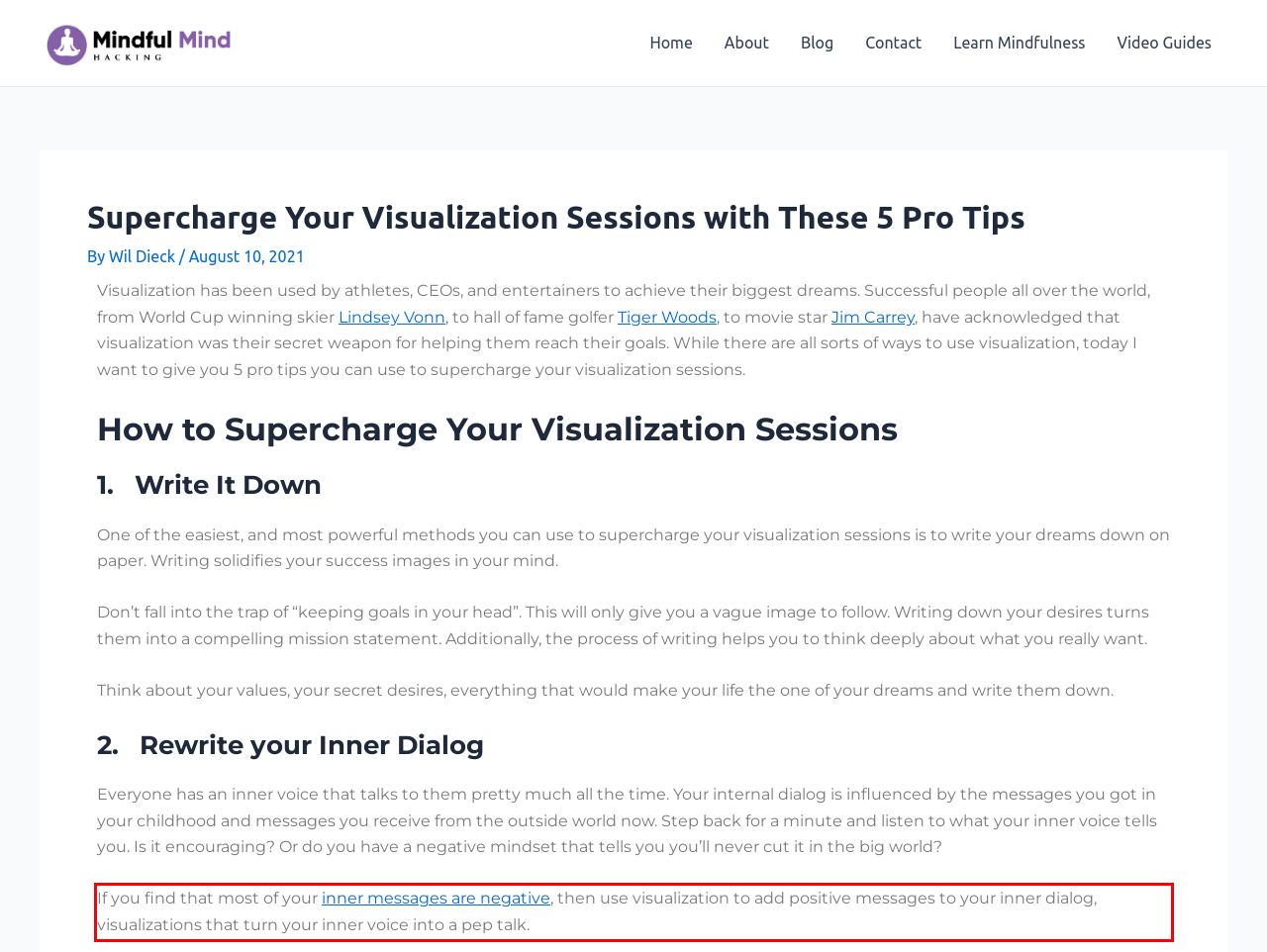Please analyze the screenshot of a webpage and extract the text content within the red bounding box using OCR.

If you find that most of your inner messages are negative, then use visualization to add positive messages to your inner dialog, visualizations that turn your inner voice into a pep talk.